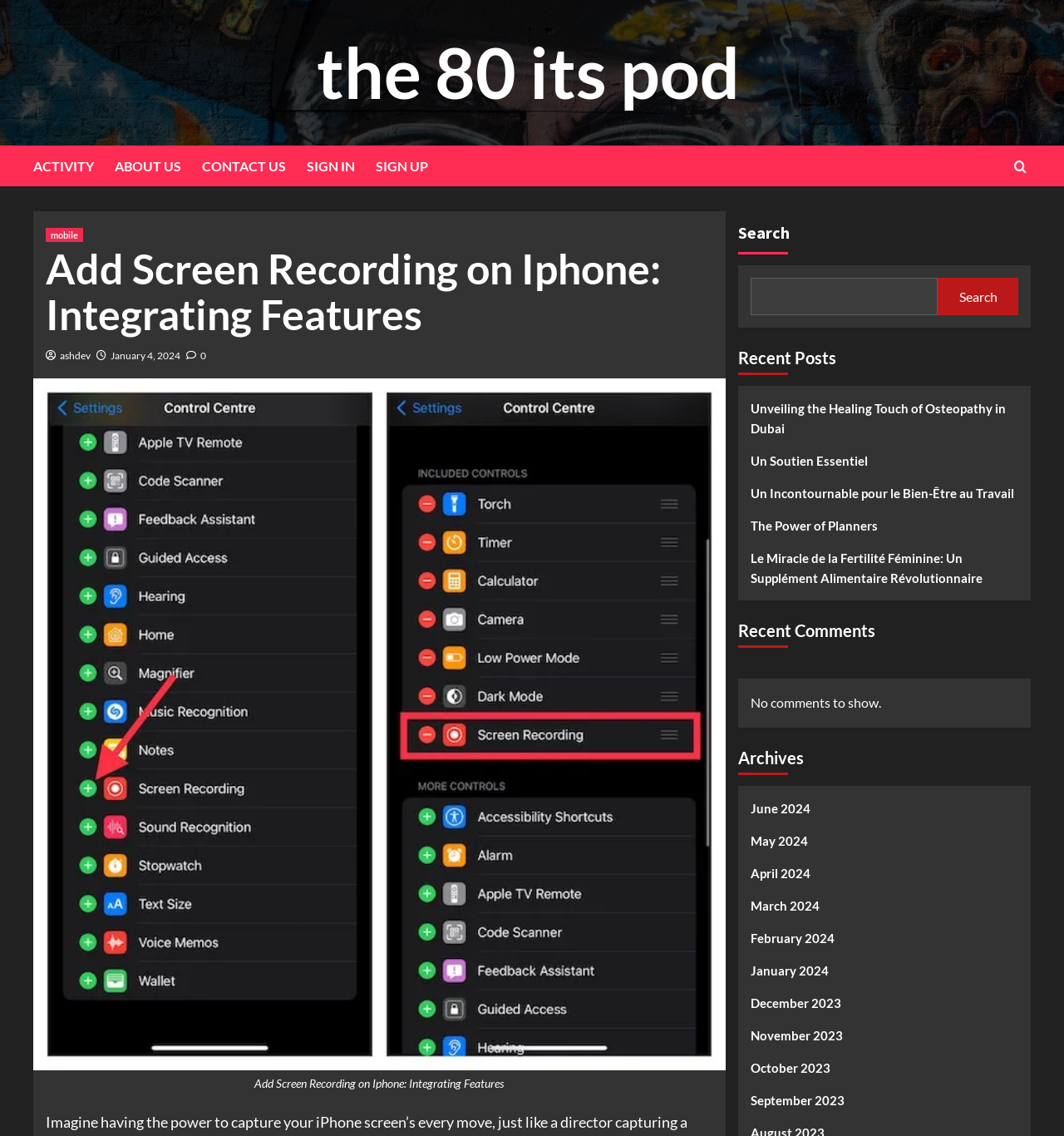Can you find the bounding box coordinates for the element that needs to be clicked to execute this instruction: "Sign in to the website"? The coordinates should be given as four float numbers between 0 and 1, i.e., [left, top, right, bottom].

[0.288, 0.128, 0.353, 0.164]